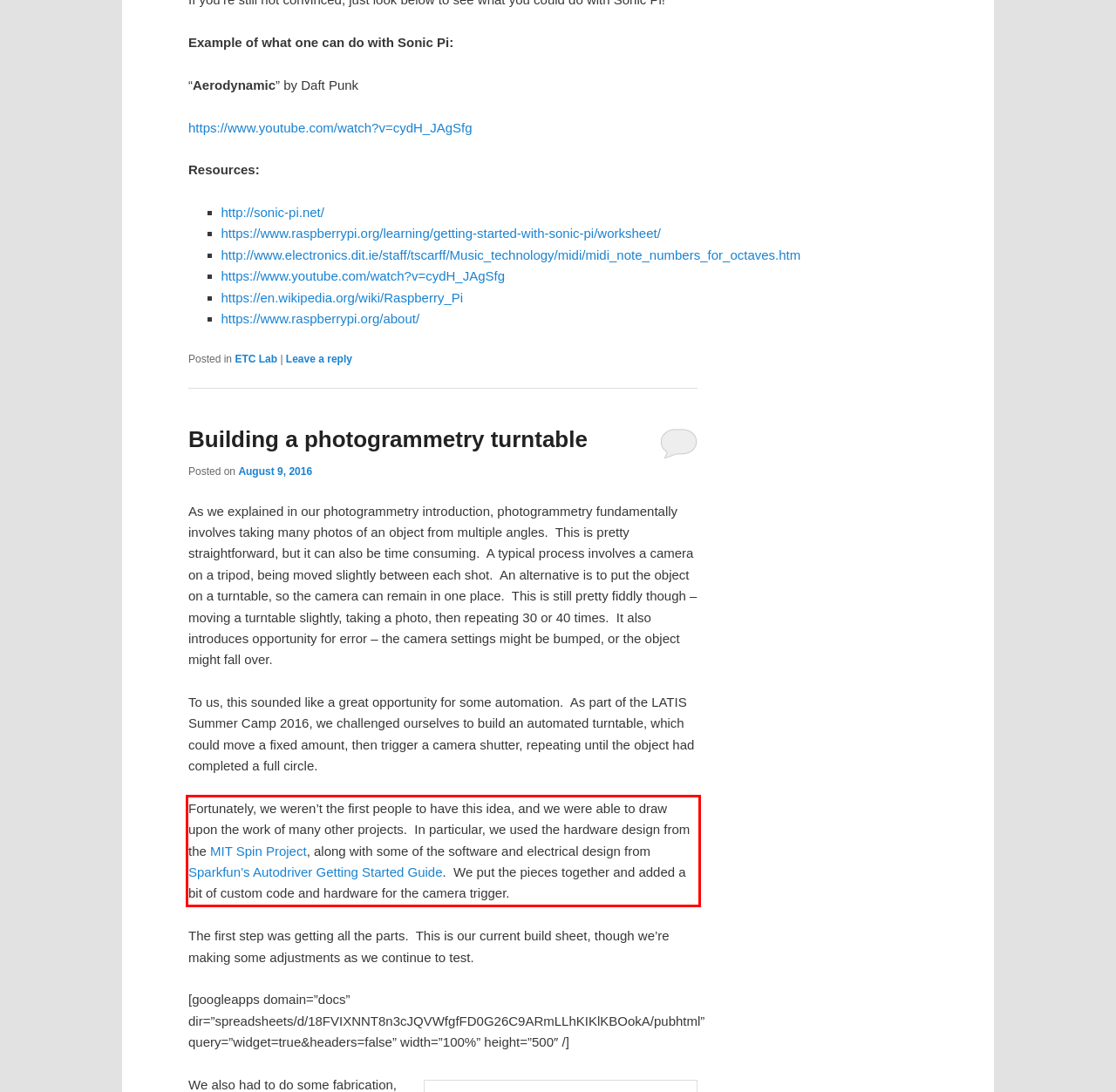Please perform OCR on the text within the red rectangle in the webpage screenshot and return the text content.

Fortunately, we weren’t the first people to have this idea, and we were able to draw upon the work of many other projects. In particular, we used the hardware design from the MIT Spin Project, along with some of the software and electrical design from Sparkfun’s Autodriver Getting Started Guide. We put the pieces together and added a bit of custom code and hardware for the camera trigger.